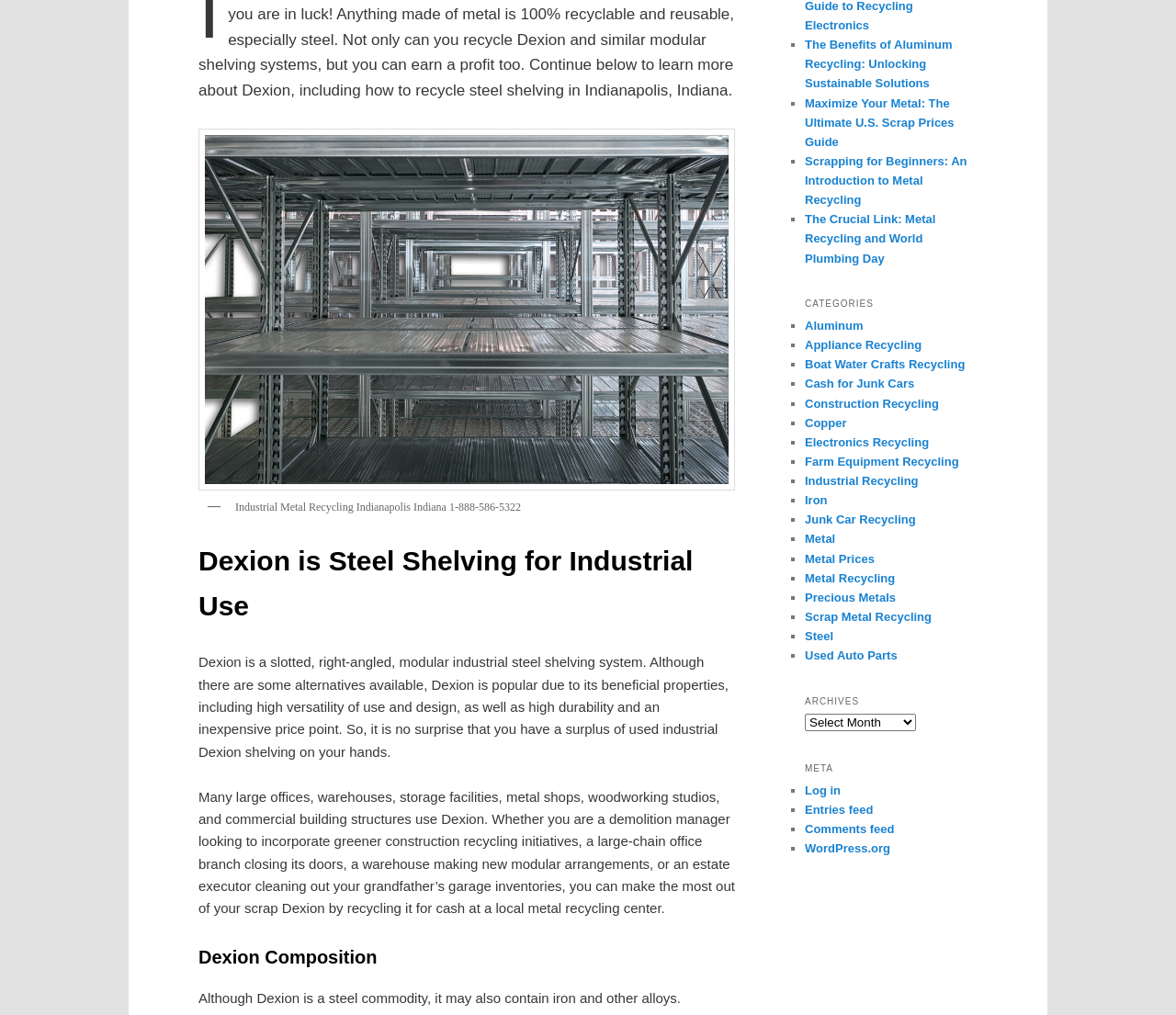Based on the element description "Copper", predict the bounding box coordinates of the UI element.

[0.684, 0.41, 0.72, 0.423]